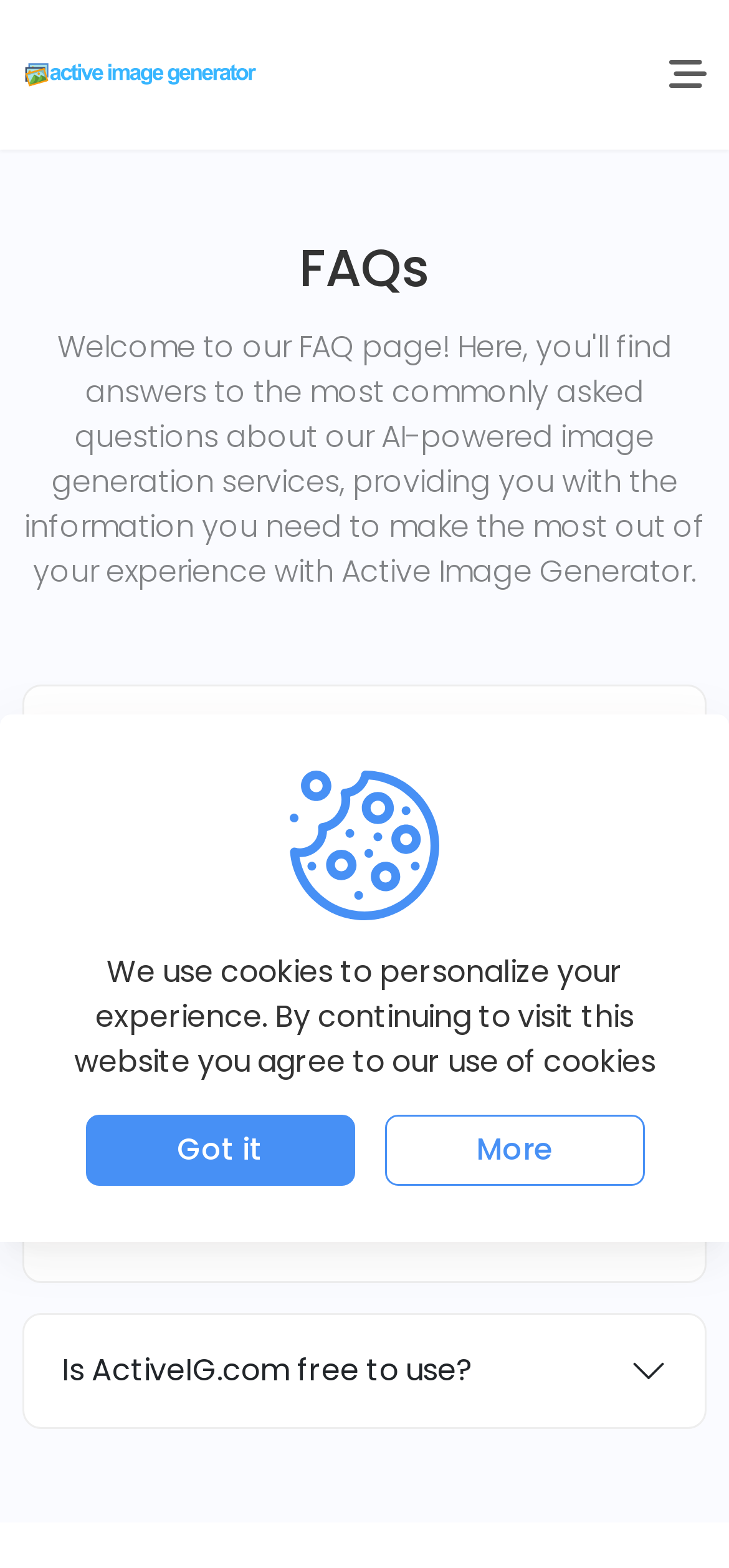Answer the following in one word or a short phrase: 
What is the purpose of Active Image Generator?

Create custom images